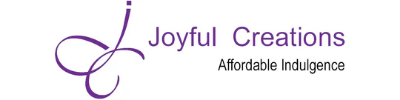Answer the question briefly using a single word or phrase: 
What is the color of the font used in the logo?

Purple